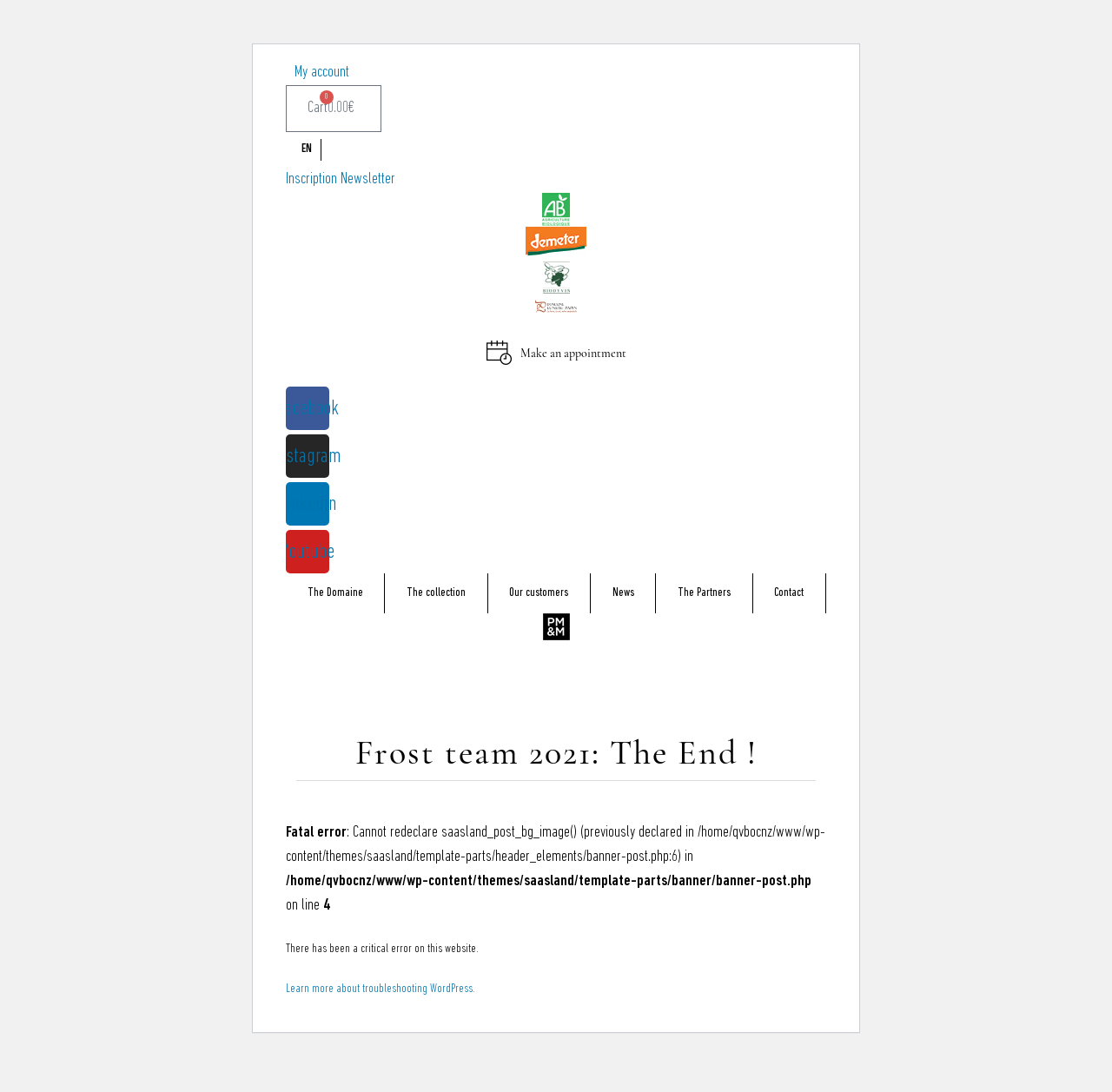Please provide the bounding box coordinates for the element that needs to be clicked to perform the following instruction: "Make an appointment". The coordinates should be given as four float numbers between 0 and 1, i.e., [left, top, right, bottom].

[0.468, 0.317, 0.563, 0.331]